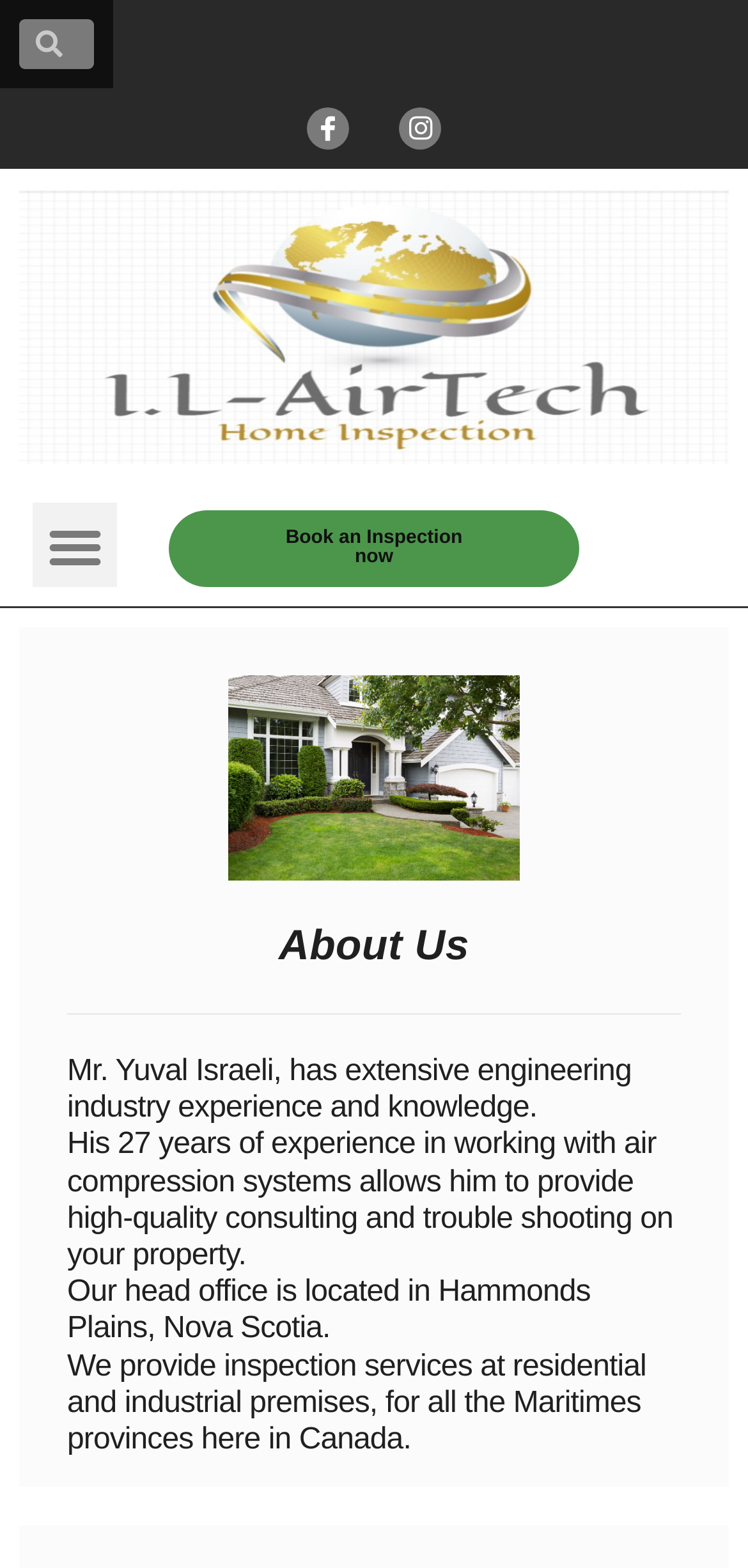Provide an in-depth caption for the webpage.

The webpage is about the "About Us" section of a company, il-AirTech Home Inspection. At the top left corner, there is a search bar with a searchbox and a magnifying glass icon. Next to it, there is a link with an image. Below these elements, there is a menu toggle button on the left side and a prominent "Book an Inspection now" button on the right side.

Below the menu toggle button, there is a mobile banner image. The main content of the page starts with a heading "About Us" followed by three paragraphs of text. The first paragraph describes Mr. Yuval Israeli's experience in the engineering industry, specifically with air compression systems. The second paragraph continues to describe his expertise in consulting and trouble shooting. The third paragraph mentions the location of the head office in Hammonds Plains, Nova Scotia, and the areas they provide inspection services, including residential and industrial premises in the Maritimes provinces of Canada.

There are a total of two images on the page, one being the mobile banner and the other being the icon next to the link at the top. There are also two buttons, the menu toggle and the "Book an Inspection now" button.